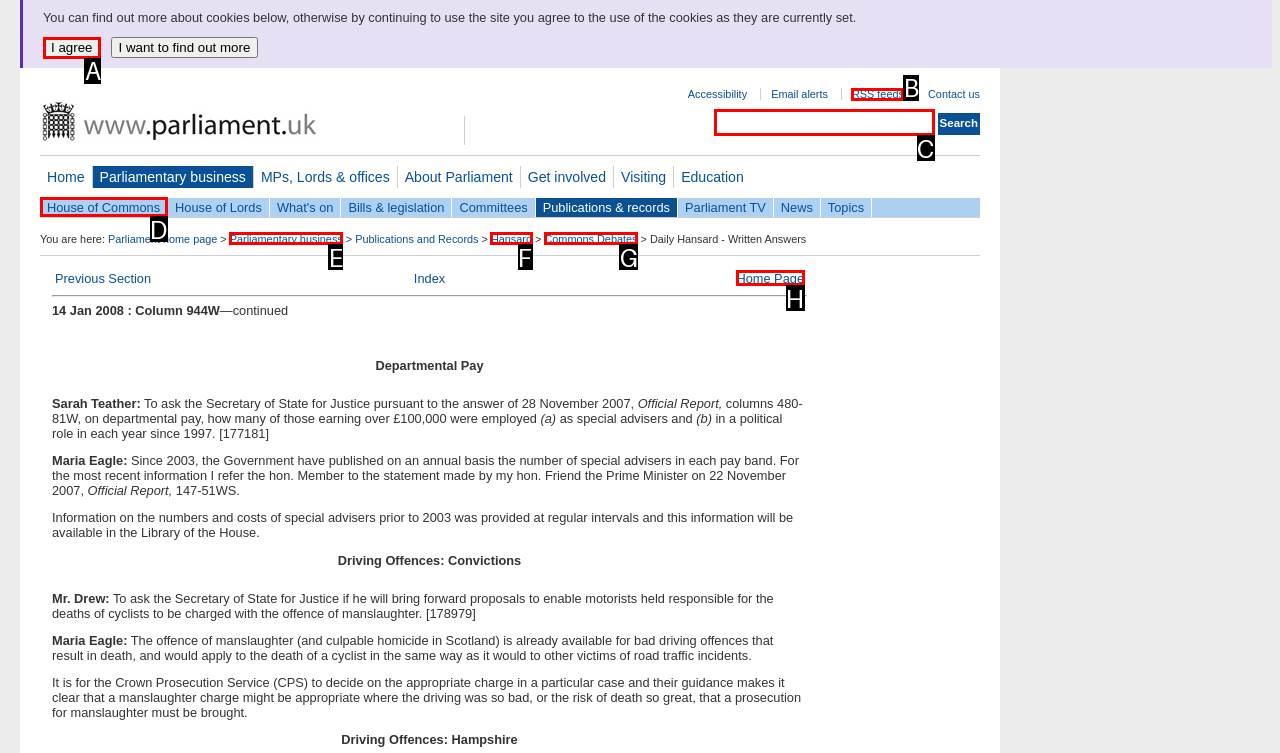Determine which HTML element to click on in order to complete the action: Search for something.
Reply with the letter of the selected option.

C